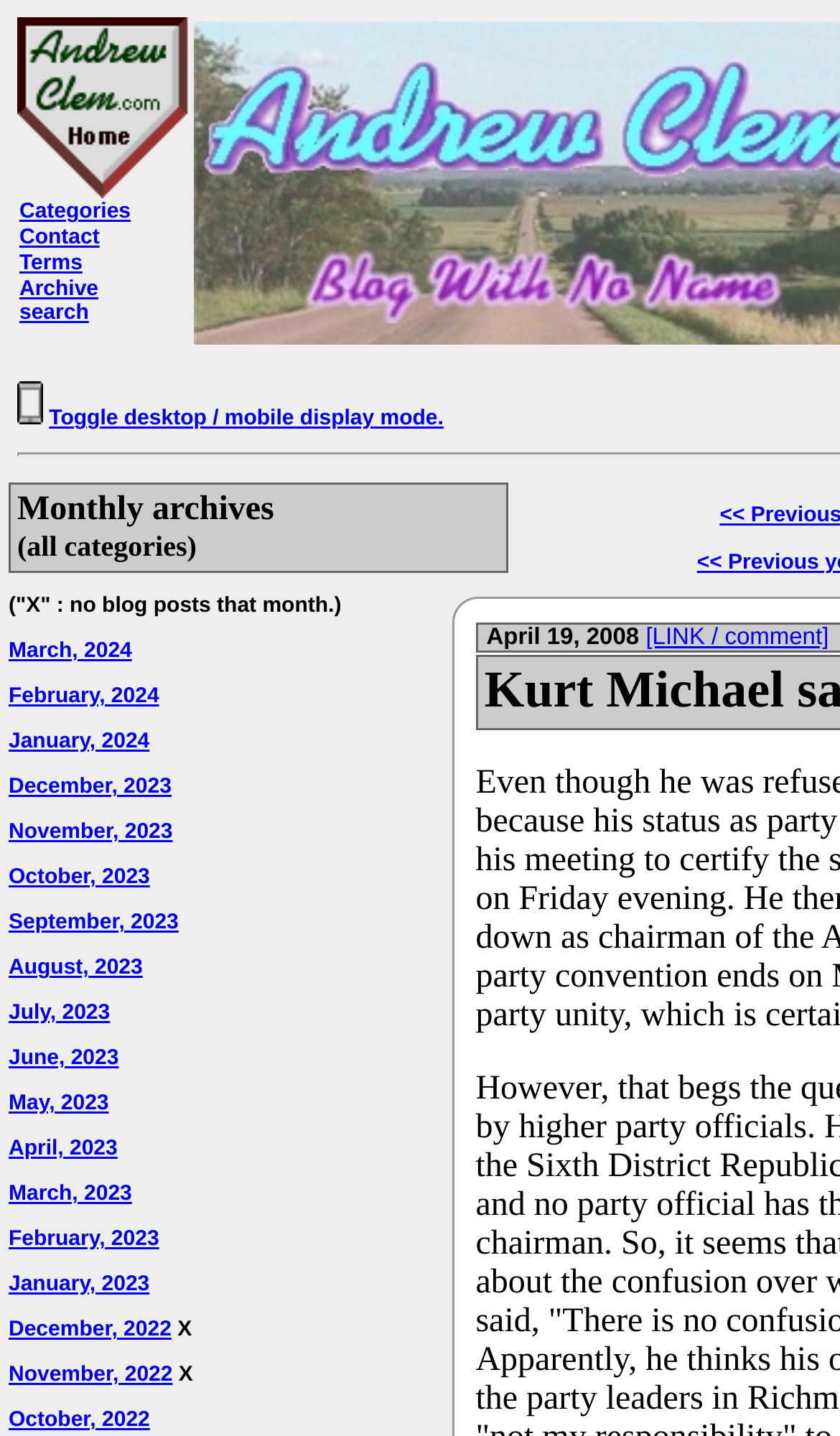Please locate and generate the primary heading on this webpage.

Blog post
on Politics